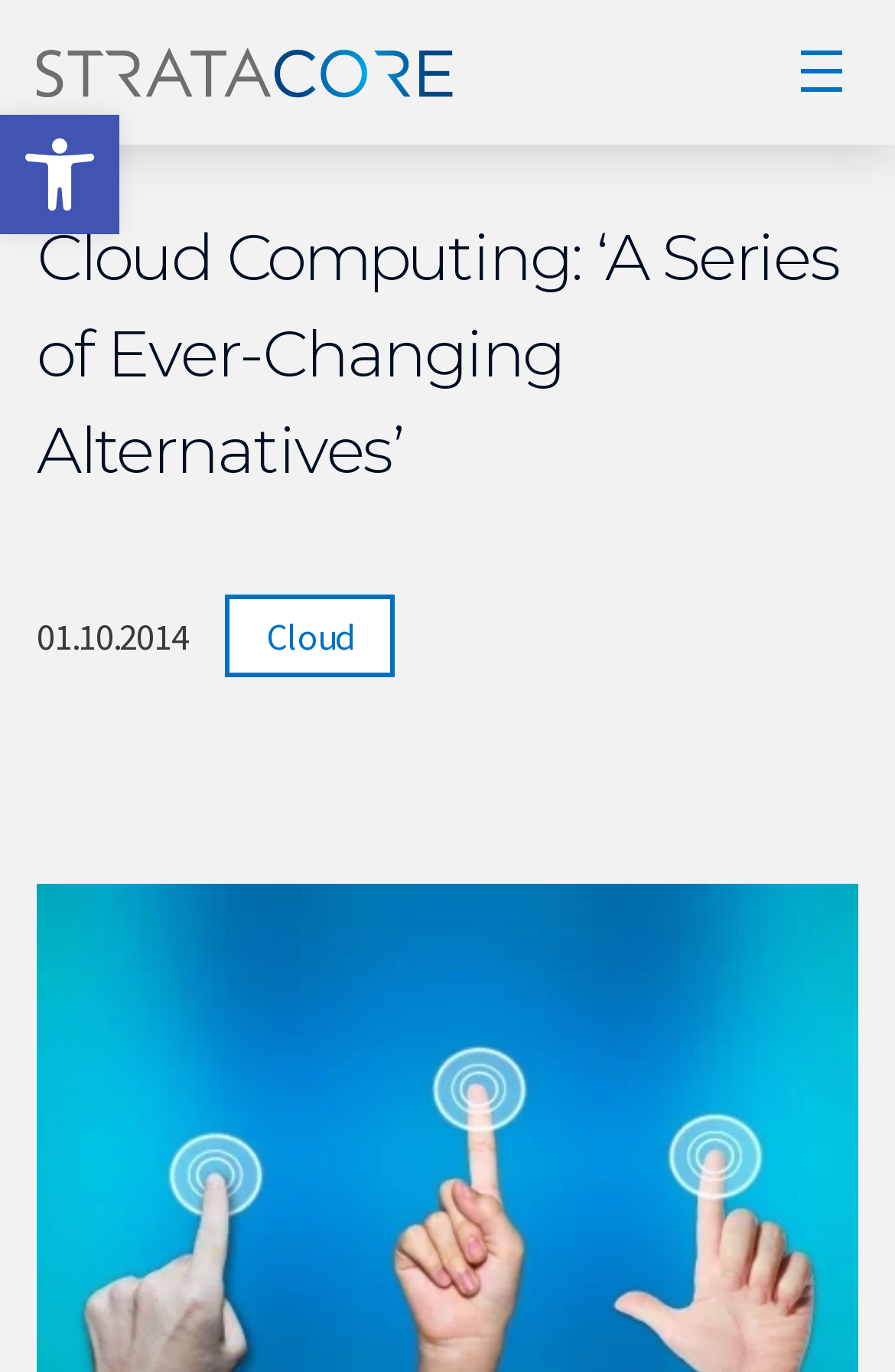Please give a succinct answer using a single word or phrase:
What is the logo of the website?

Stratacore Logo